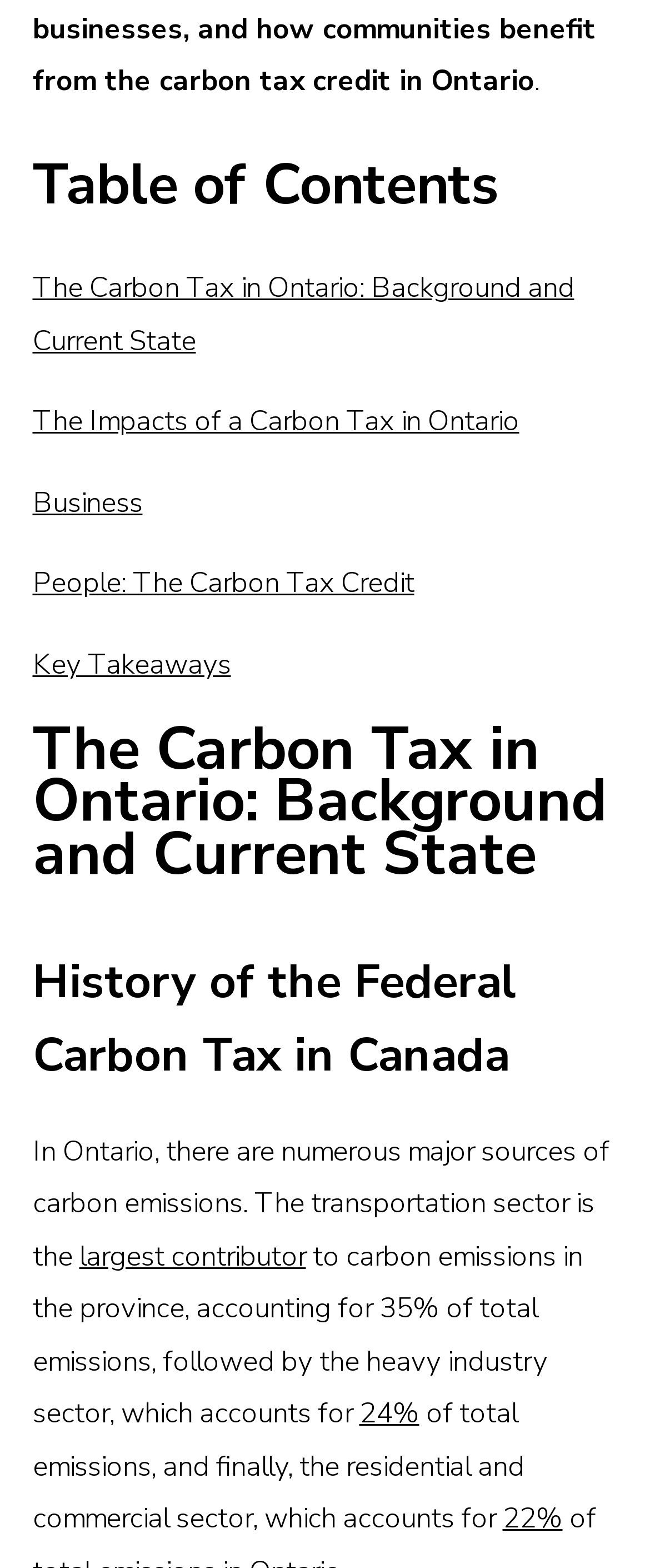Give a one-word or short-phrase answer to the following question: 
What is the purpose of the Carbon Tax Credit?

For people